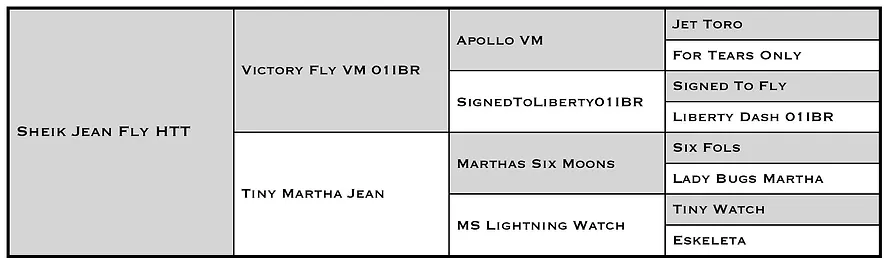Detail every visible element in the image extensively.

The image showcases a lineage chart for the stallion "Sheik Jean Fly HTT." It is organized in a grid format, prominently featuring "Sheik Jean Fly HTT" in a shaded box on the left side. Surrounding it are several other notable horses, such as "Victory Fly VM 01BR," "Tiny Martha Jean," and "Apollo VM." Each horse is represented in its own box, indicating a well-structured pedigree. Other names displayed include "Jet Toro," "Signed To Fly," and "Liberty Dash 011BR," suggesting a rich lineage for "Sheik Jean Fly HTT." This context emphasizes the stallion's heritage in the horse breeding industry, showcasing the impressive bloodline and ancestry that contribute to its value and significance.